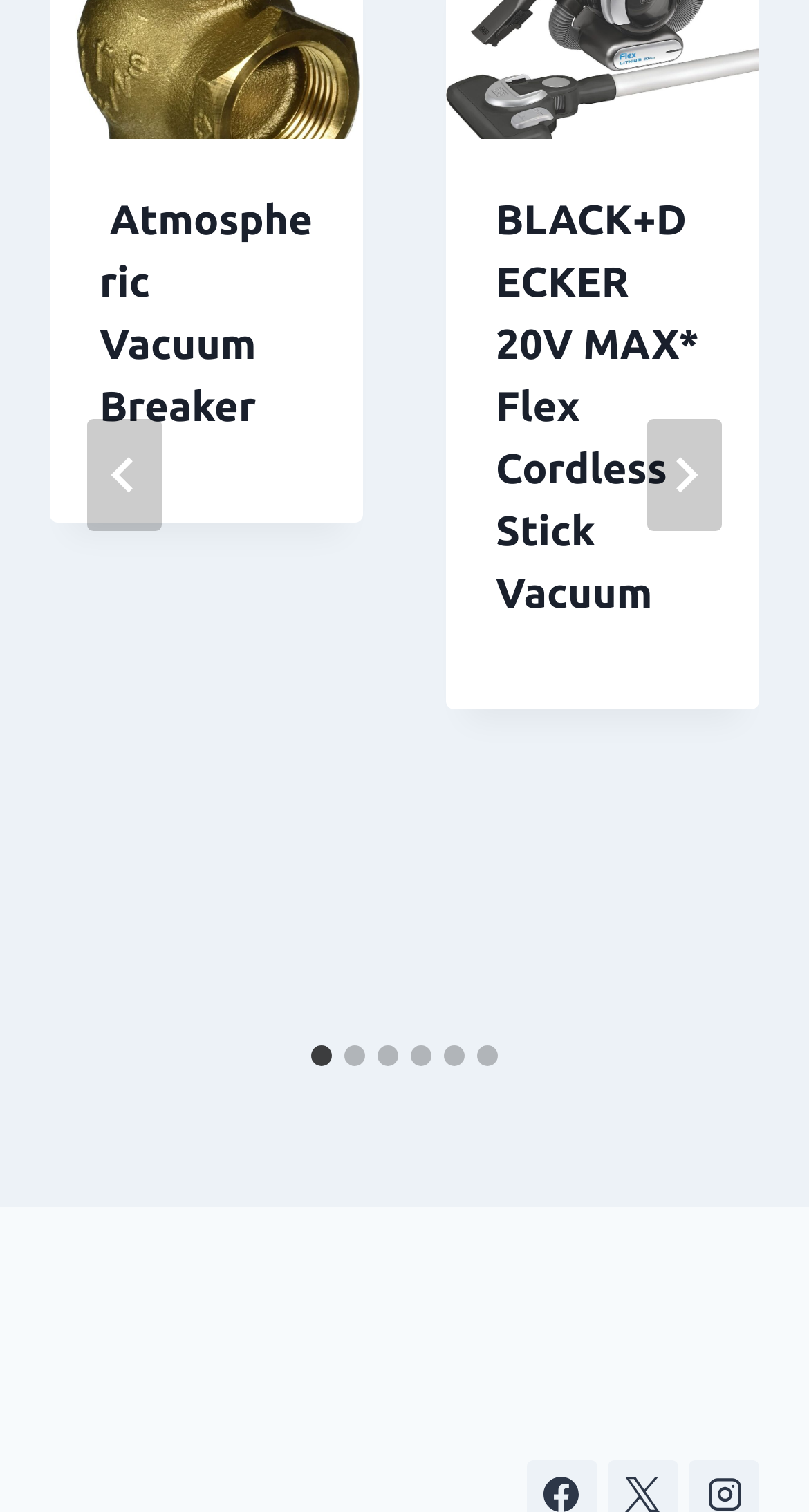Give a concise answer of one word or phrase to the question: 
What is the purpose of the 'Next' button?

To go to the next slide